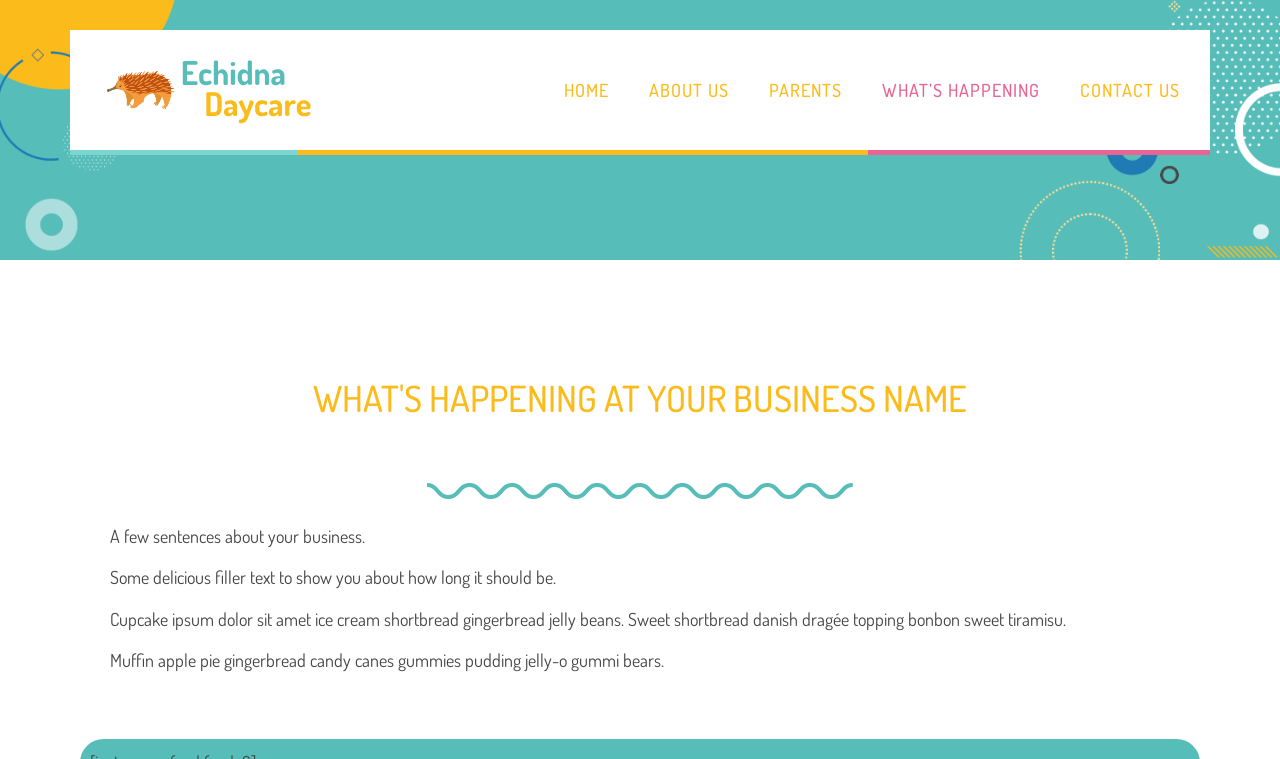What type of content is being described in the text? Please answer the question using a single word or phrase based on the image.

Business